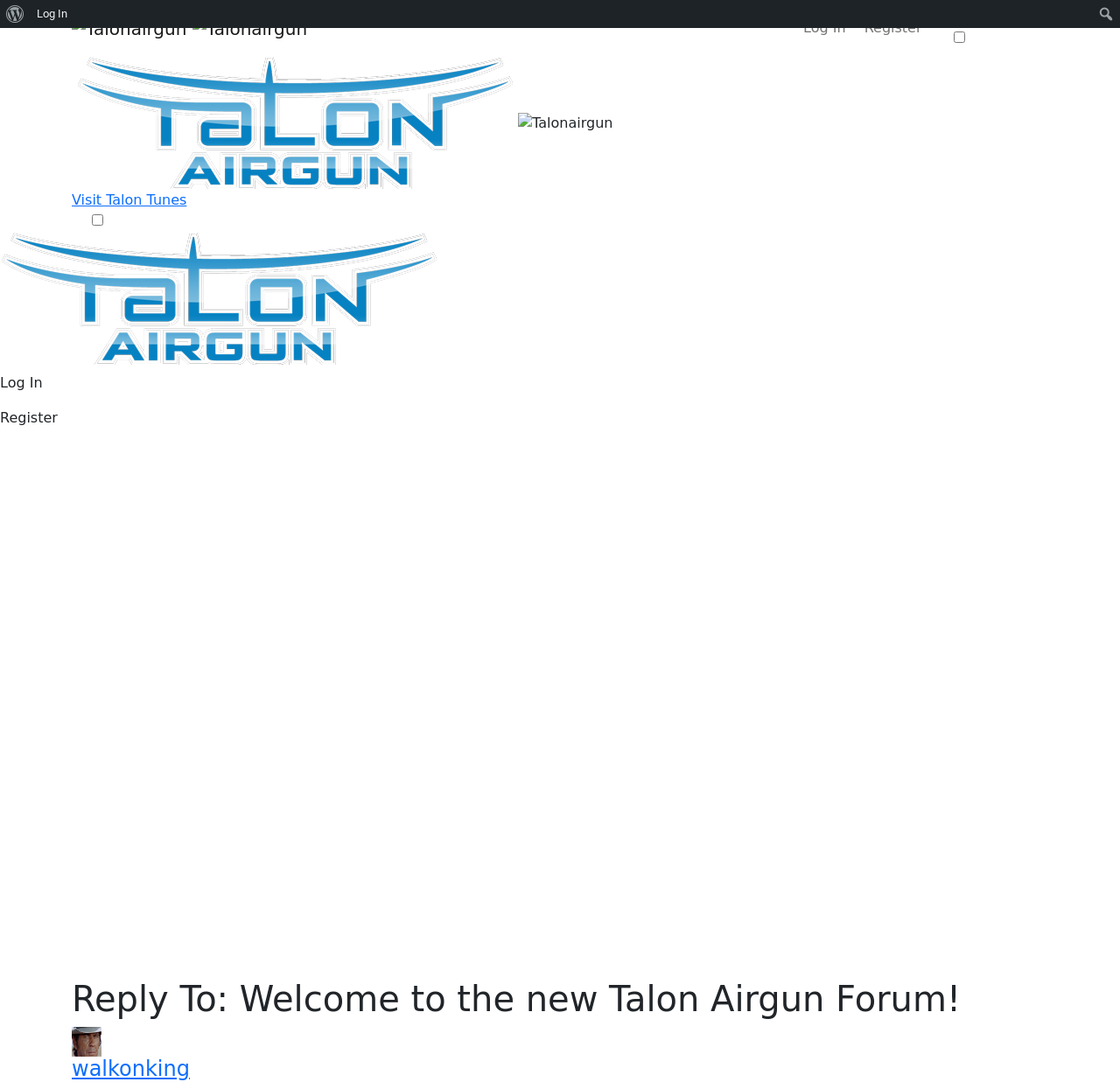What is the purpose of the toggle button?
Please respond to the question with a detailed and well-explained answer.

I found a generic element with the text 'Toggle dark mode' which is accompanied by a checkbox, indicating that the purpose of the toggle button is to switch between dark and light modes.